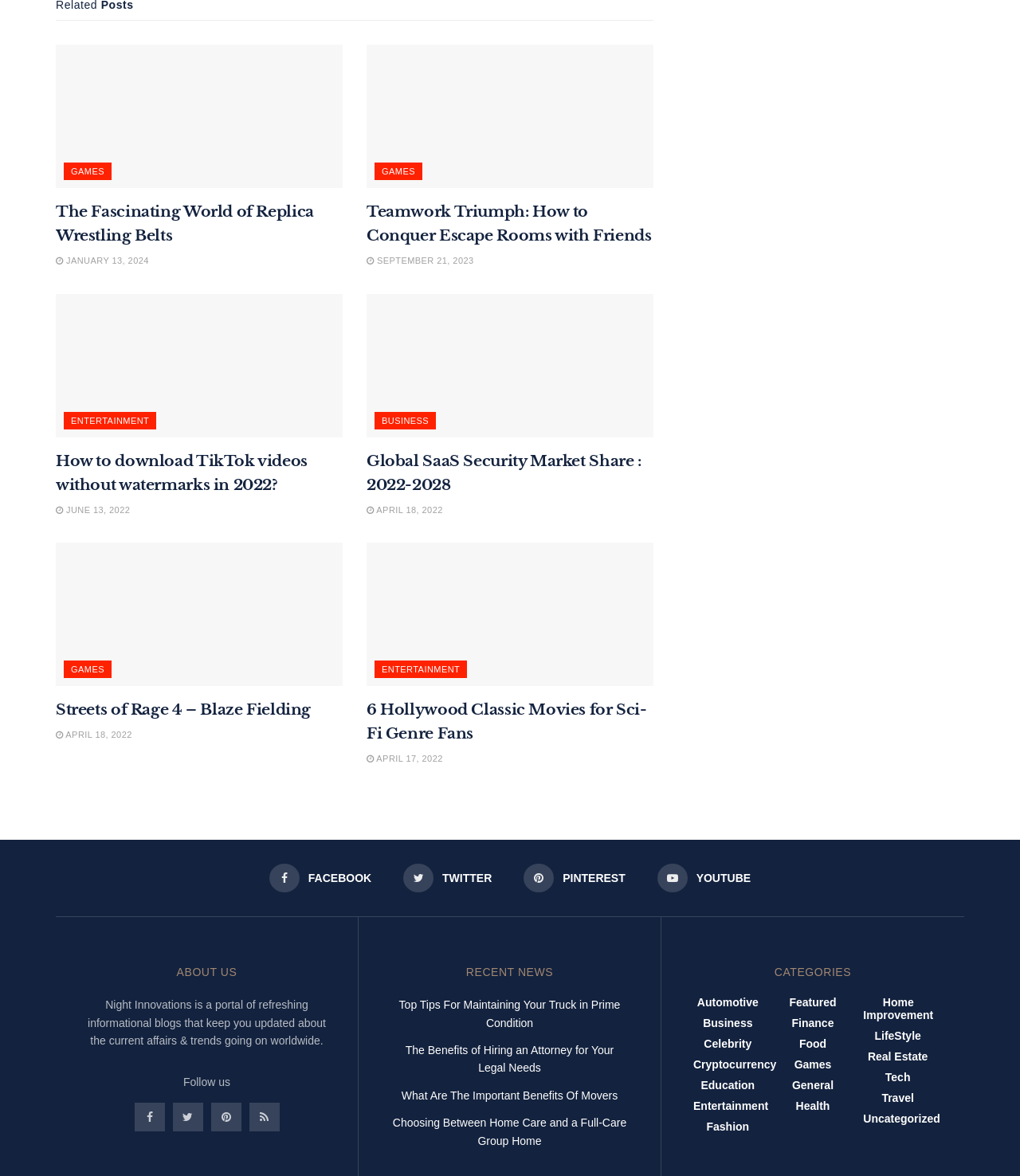Please analyze the image and provide a thorough answer to the question:
What is the social media platform represented by the icon ''?

I recognized the icon '' as the Facebook logo, which is commonly used to represent the social media platform Facebook.